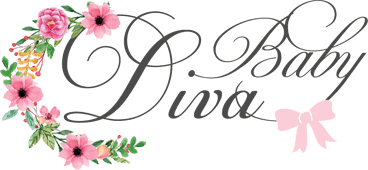Is the typography in the logo bold and italic?
Provide a detailed and well-explained answer to the question.

The caption describes the typography as elegant and flowing, which suggests a more refined and cursive style rather than bold and italic.